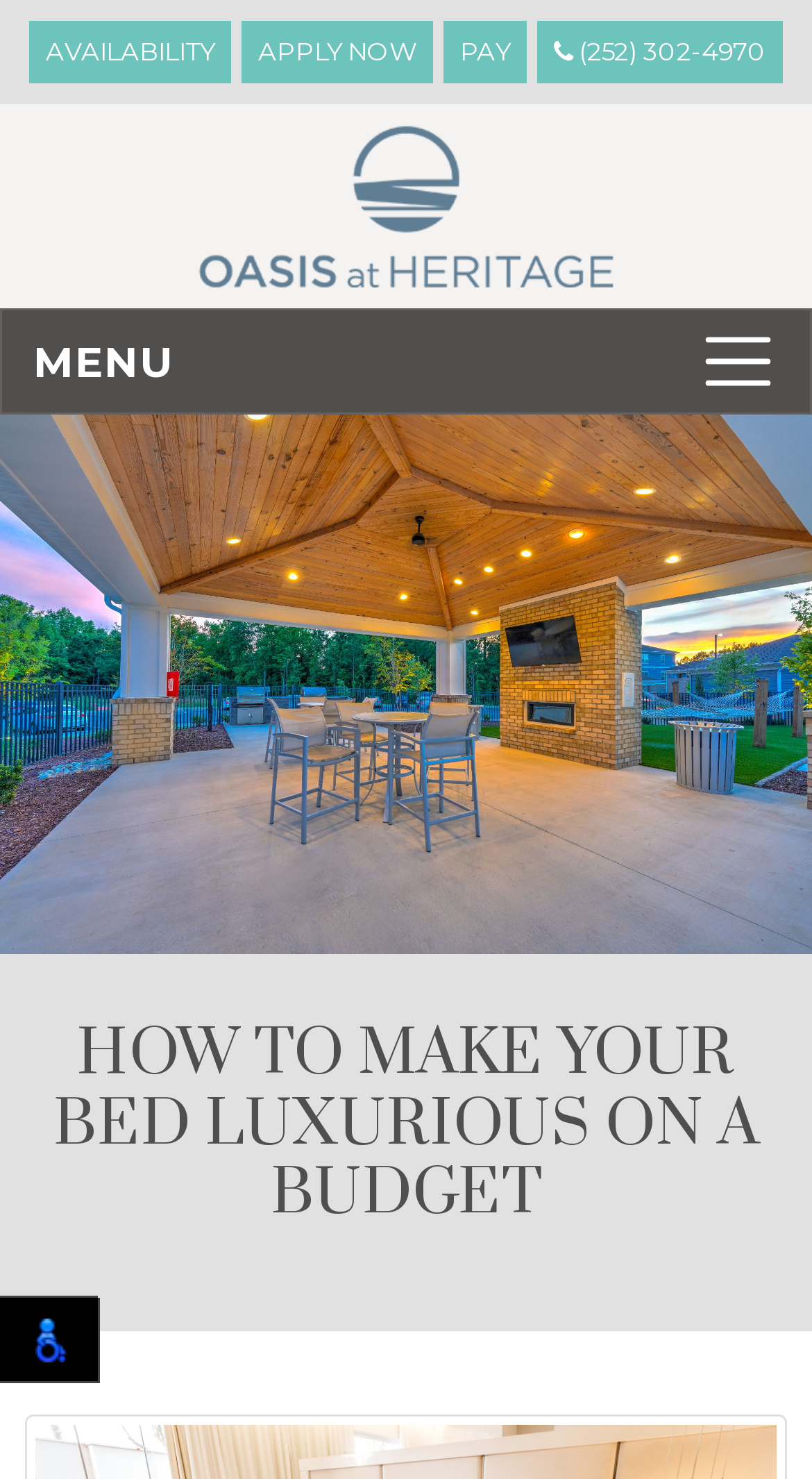Locate the bounding box of the UI element defined by this description: "parent_node: MENU". The coordinates should be given as four float numbers between 0 and 1, formatted as [left, top, right, bottom].

[0.218, 0.07, 0.782, 0.209]